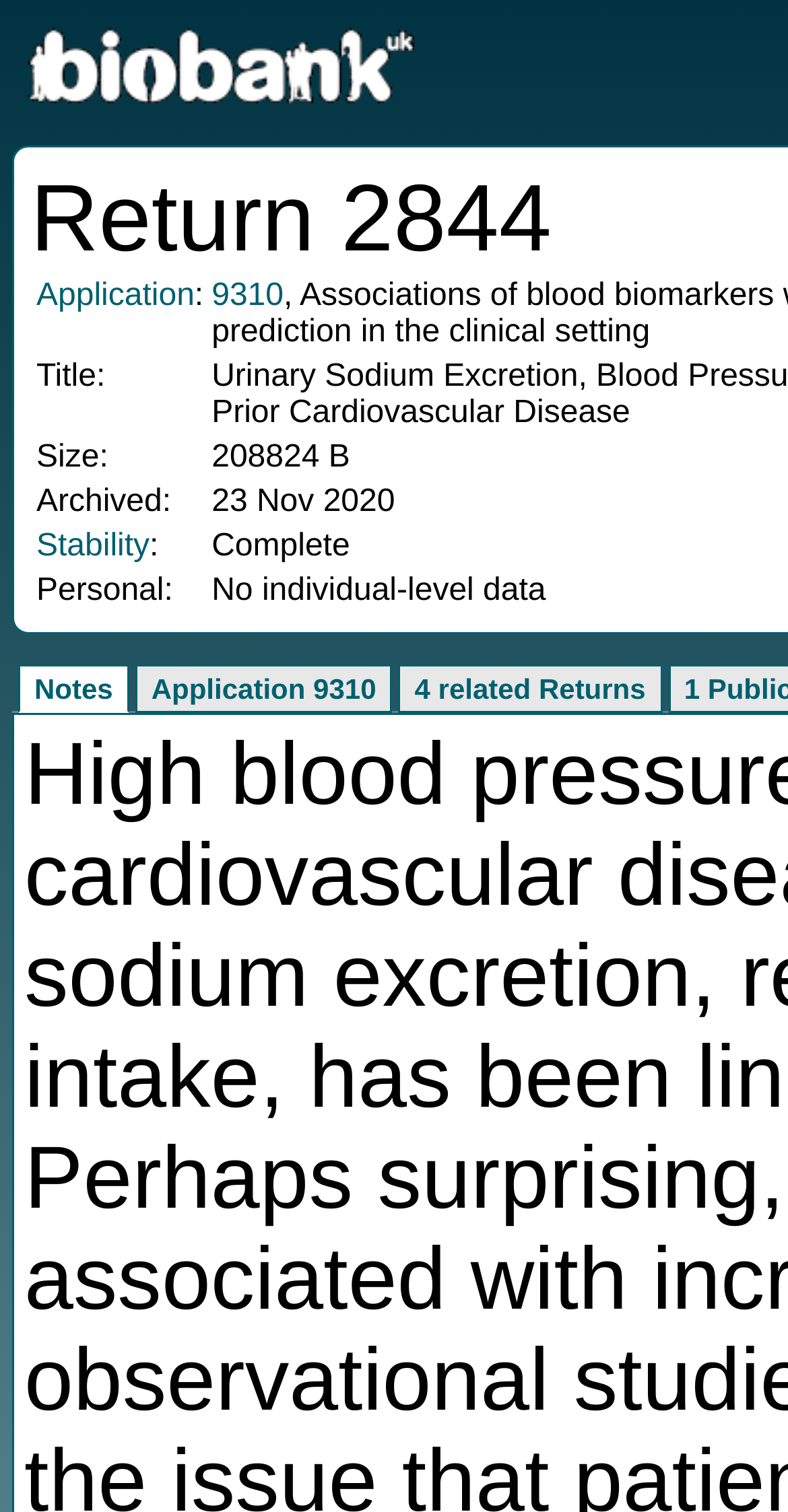With reference to the image, please provide a detailed answer to the following question: Is the project archived?

The webpage has a 'Archived:' label in the grid cell, but it does not provide a value or status indicating whether the project is archived or not.